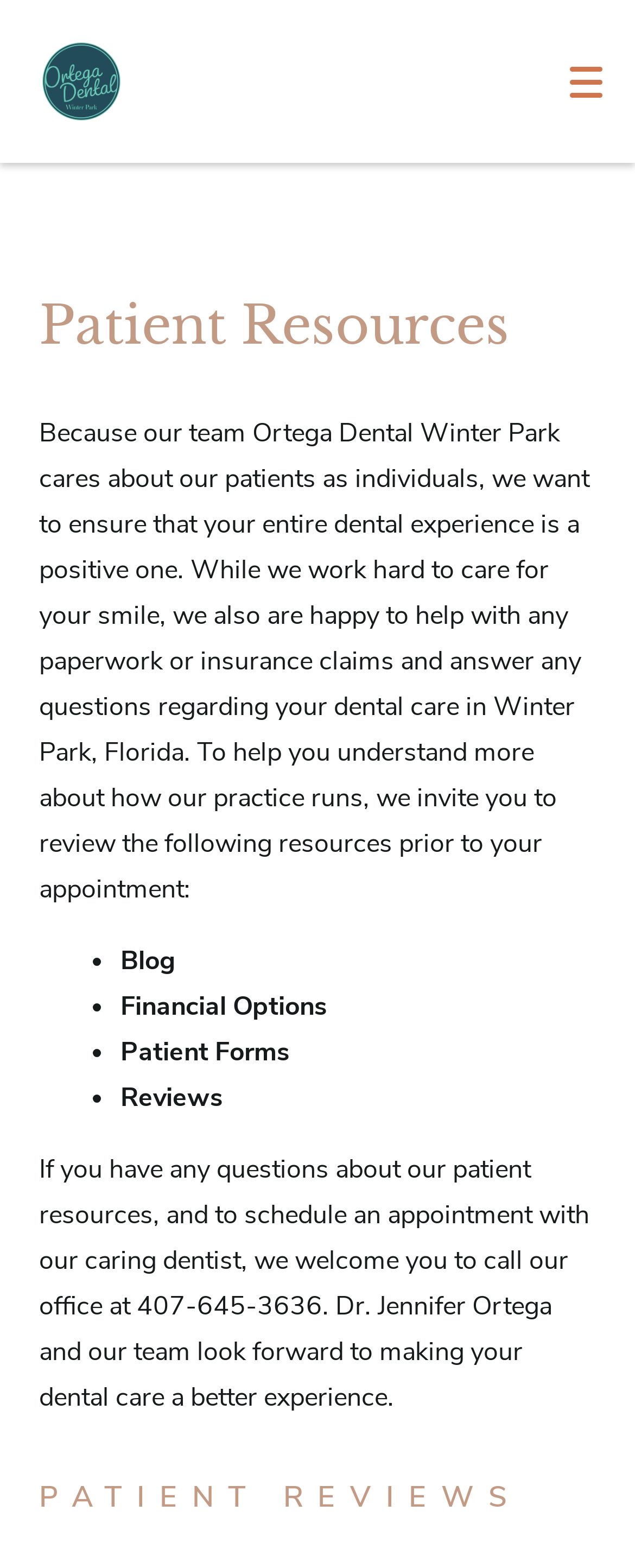What is the purpose of the 'Patient Resources' section? Using the information from the screenshot, answer with a single word or phrase.

To help patients understand the practice